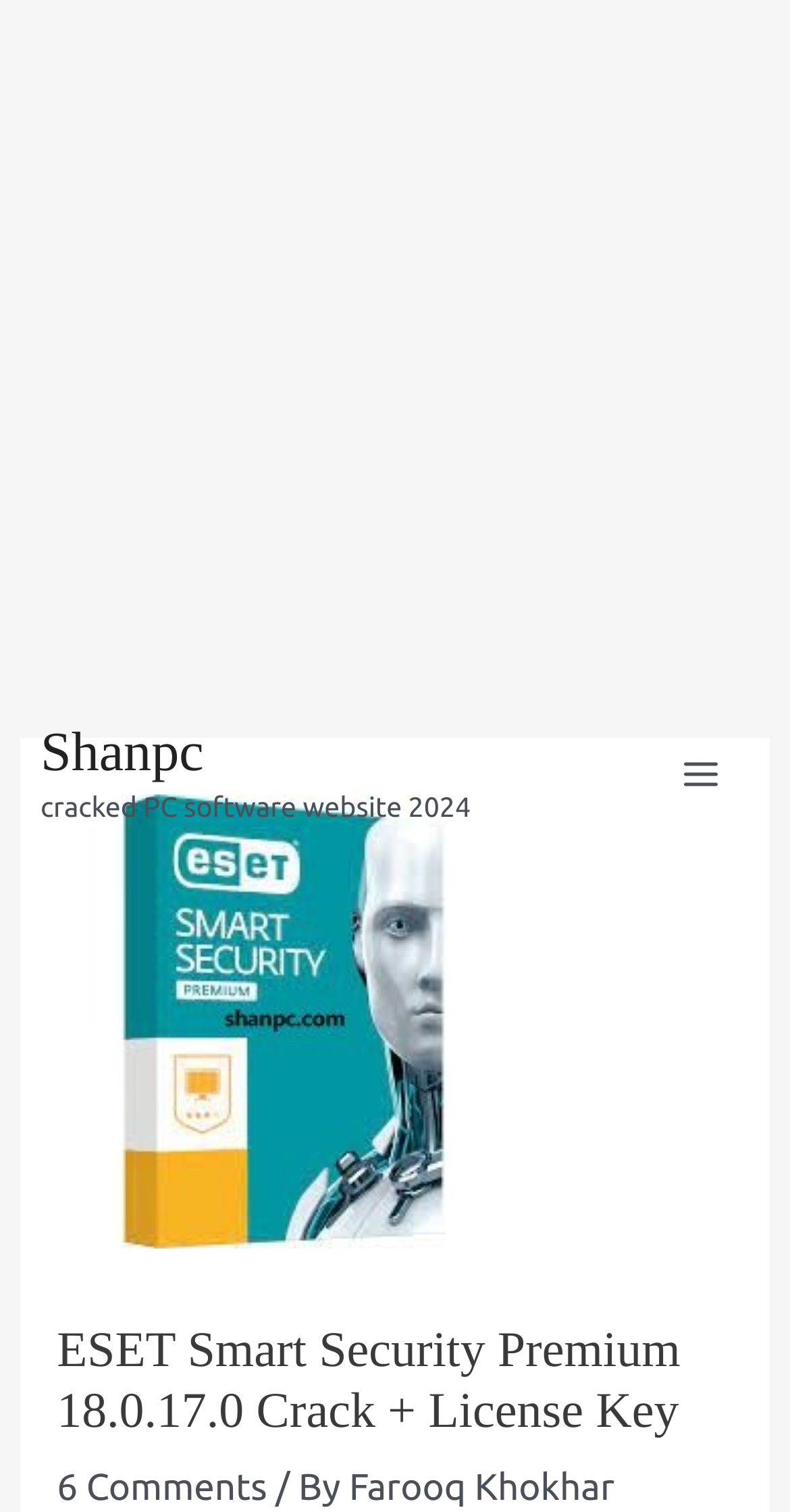Give a detailed overview of the webpage's appearance and contents.

The webpage appears to be a software download page, specifically for ESET Smart Security Premium Crack 2024. At the top of the page, there is an advertisement iframe that spans the full width of the page. Below the advertisement, there is a link to a website called "Shanpc" and a brief description of the website as a "cracked PC software website 2024". 

On the right side of the page, there is a main menu button that is not expanded. To the left of the main menu button, there is an image, which is likely a logo or icon. Below the main menu button, there is a large image that displays the software's logo and name, "ESET Smart Security Premium 18.0.17.0 Crack + License Key". 

Above the large image, there is a heading with the same text as the image. Below the image, there is a link to view 6 comments and the author's name, "Farooq Khokhar", along with a slash and the text "By". Overall, the page seems to be focused on providing information and download links for the ESET Smart Security Premium software.